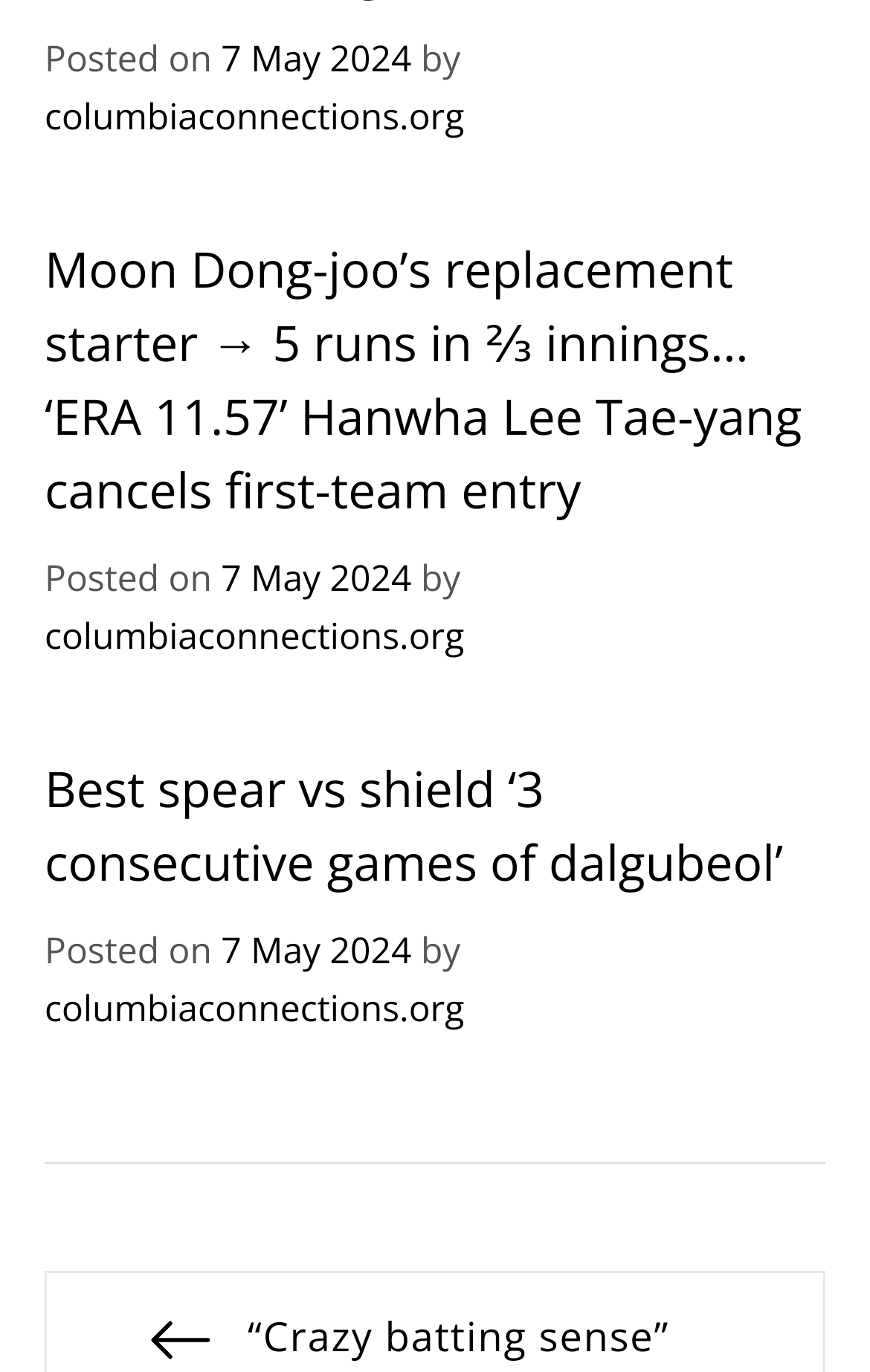Extract the bounding box coordinates of the UI element described: "7 May 2024". Provide the coordinates in the format [left, top, right, bottom] with values ranging from 0 to 1.

[0.254, 0.675, 0.473, 0.711]